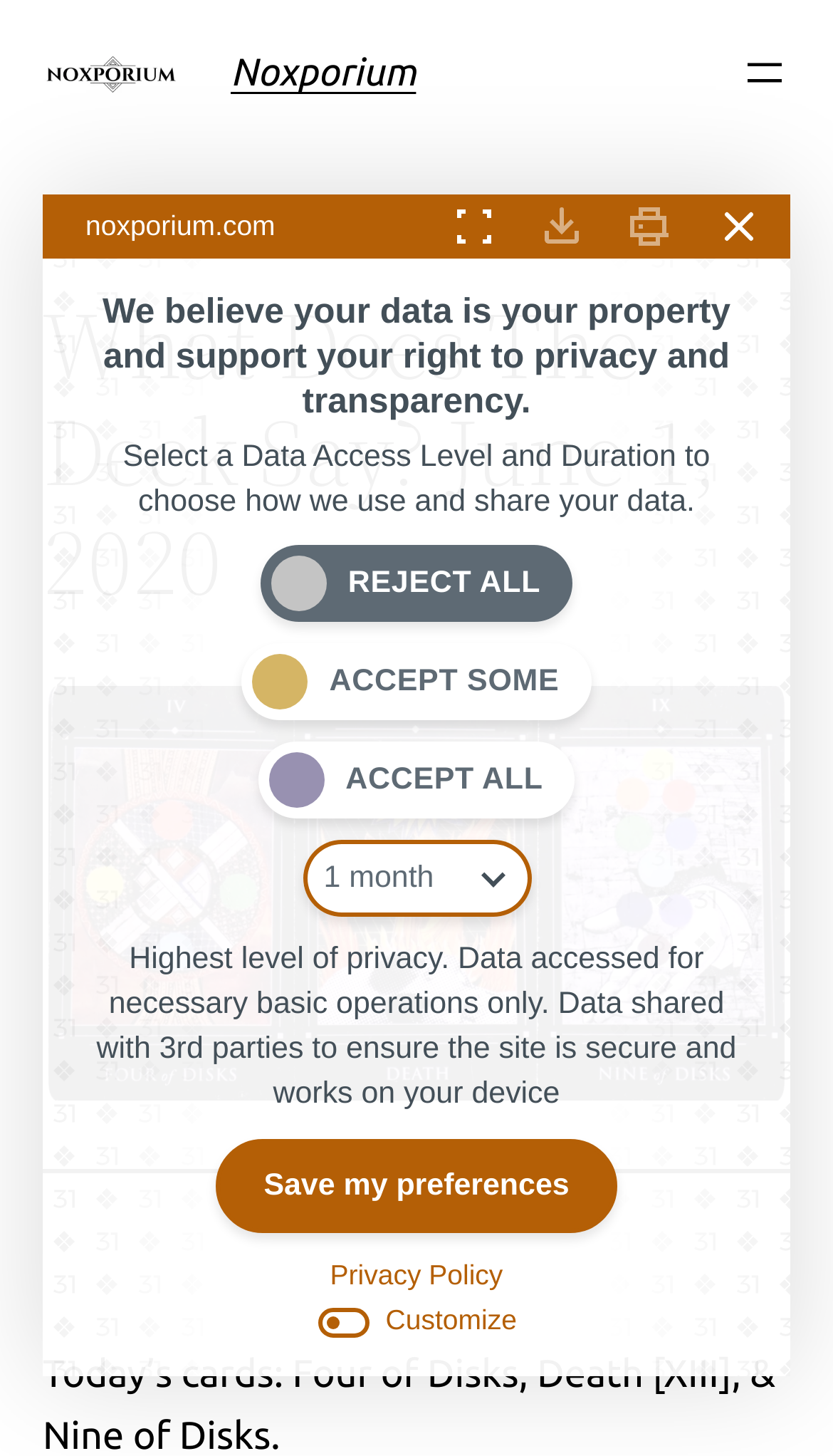Find the bounding box coordinates of the element to click in order to complete this instruction: "Click the Customize button". The bounding box coordinates must be four float numbers between 0 and 1, denoted as [left, top, right, bottom].

[0.38, 0.893, 0.62, 0.923]